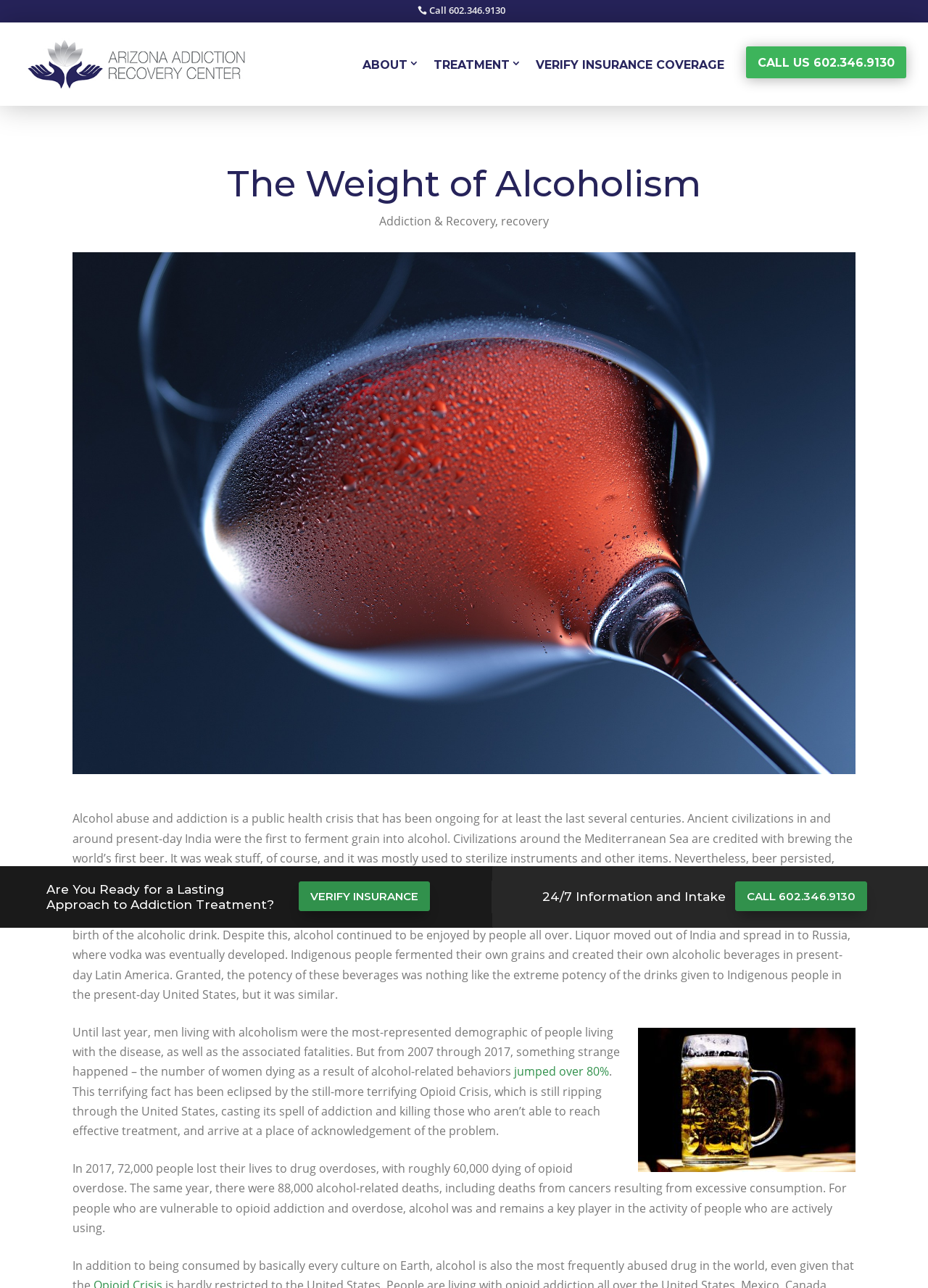Locate the bounding box coordinates of the area to click to fulfill this instruction: "Read 'What to Know Before Making These Medical Investments'". The bounding box should be presented as four float numbers between 0 and 1, in the order [left, top, right, bottom].

None